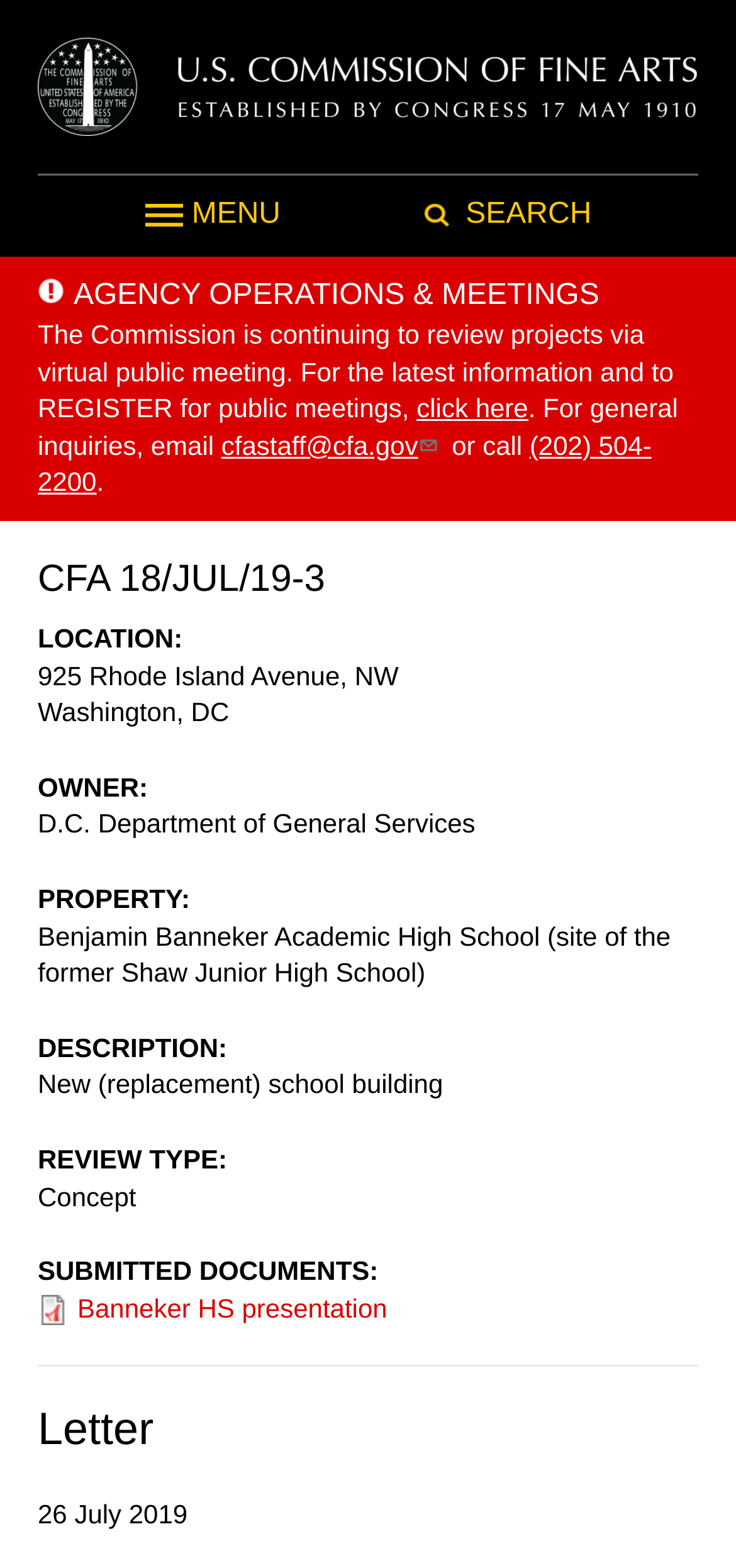Provide the bounding box coordinates of the HTML element this sentence describes: "加关注".

None